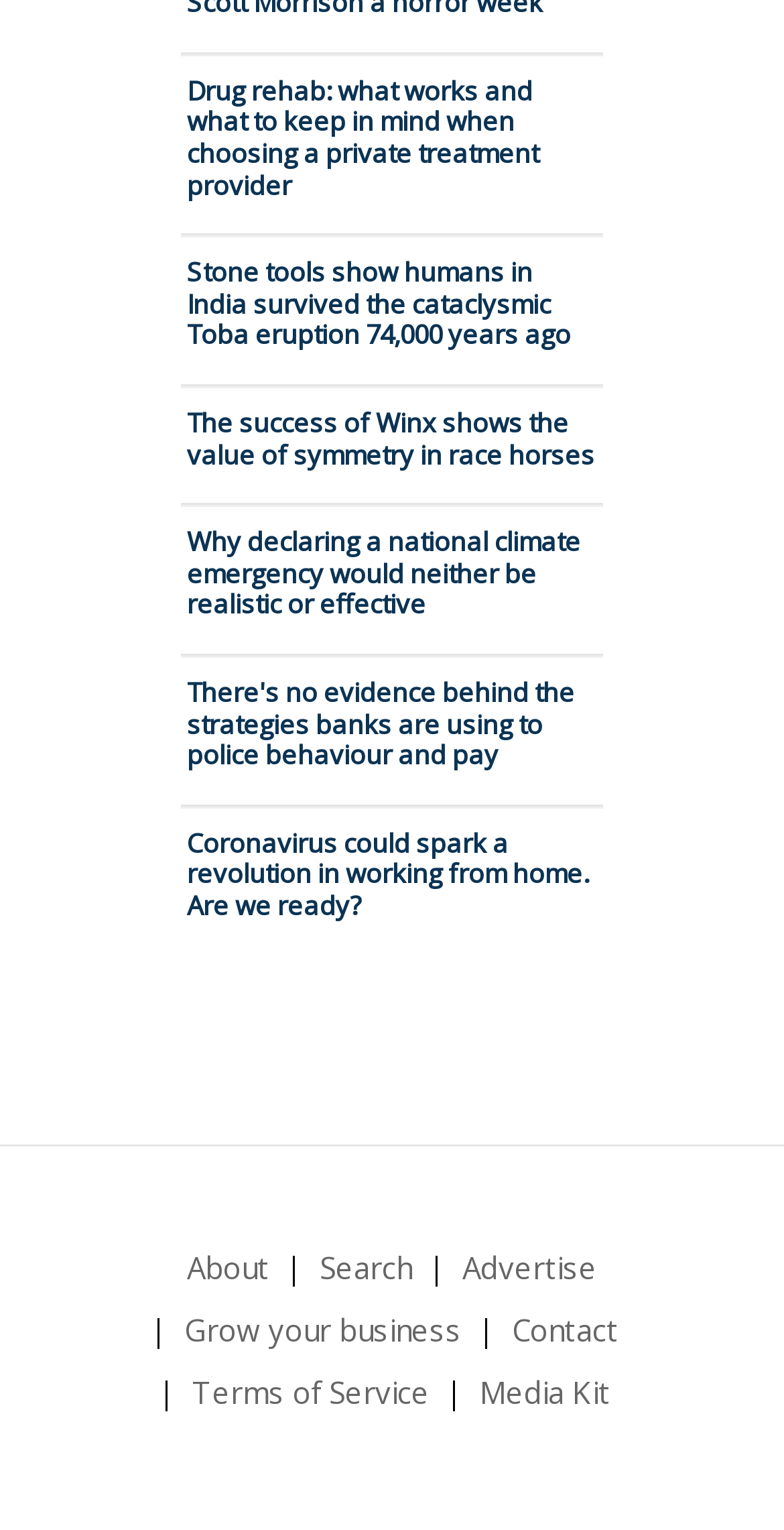Identify the bounding box coordinates of the clickable region to carry out the given instruction: "Contact the website".

[0.653, 0.849, 0.788, 0.89]